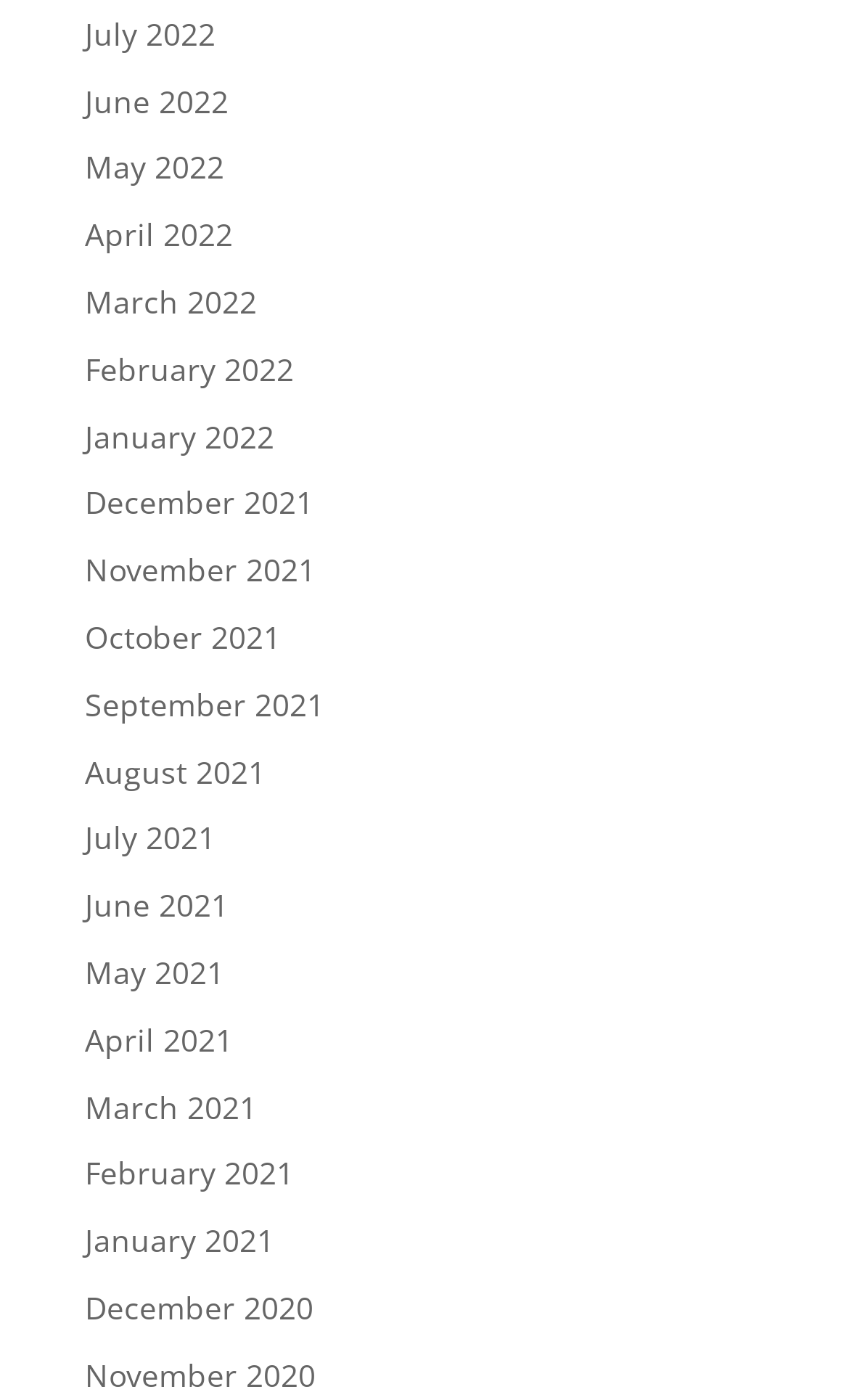Show the bounding box coordinates for the element that needs to be clicked to execute the following instruction: "go to June 2021". Provide the coordinates in the form of four float numbers between 0 and 1, i.e., [left, top, right, bottom].

[0.1, 0.632, 0.269, 0.661]